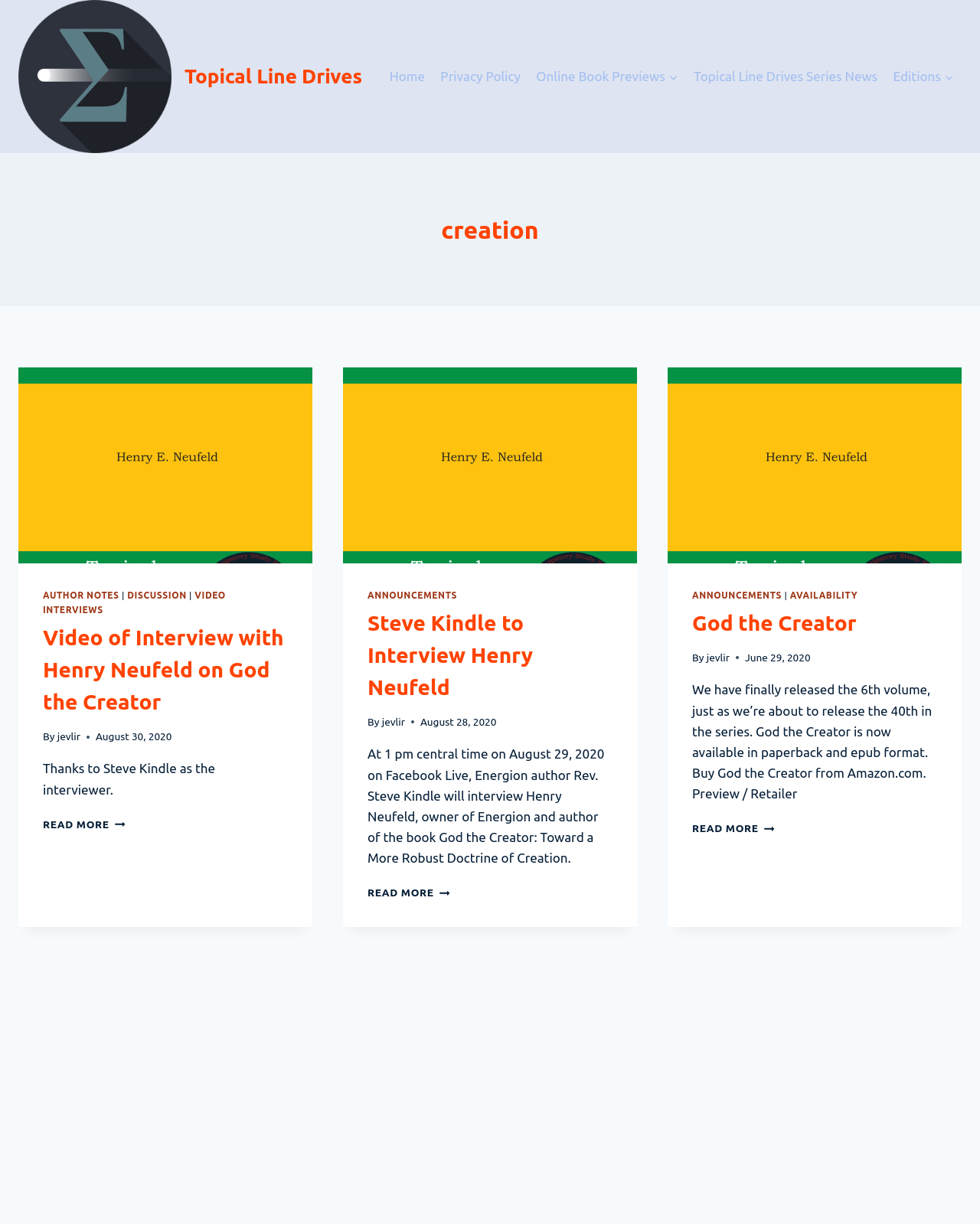Reply to the question with a brief word or phrase: What is the date of the interview with Henry Neufeld on Facebook Live?

August 29, 2020